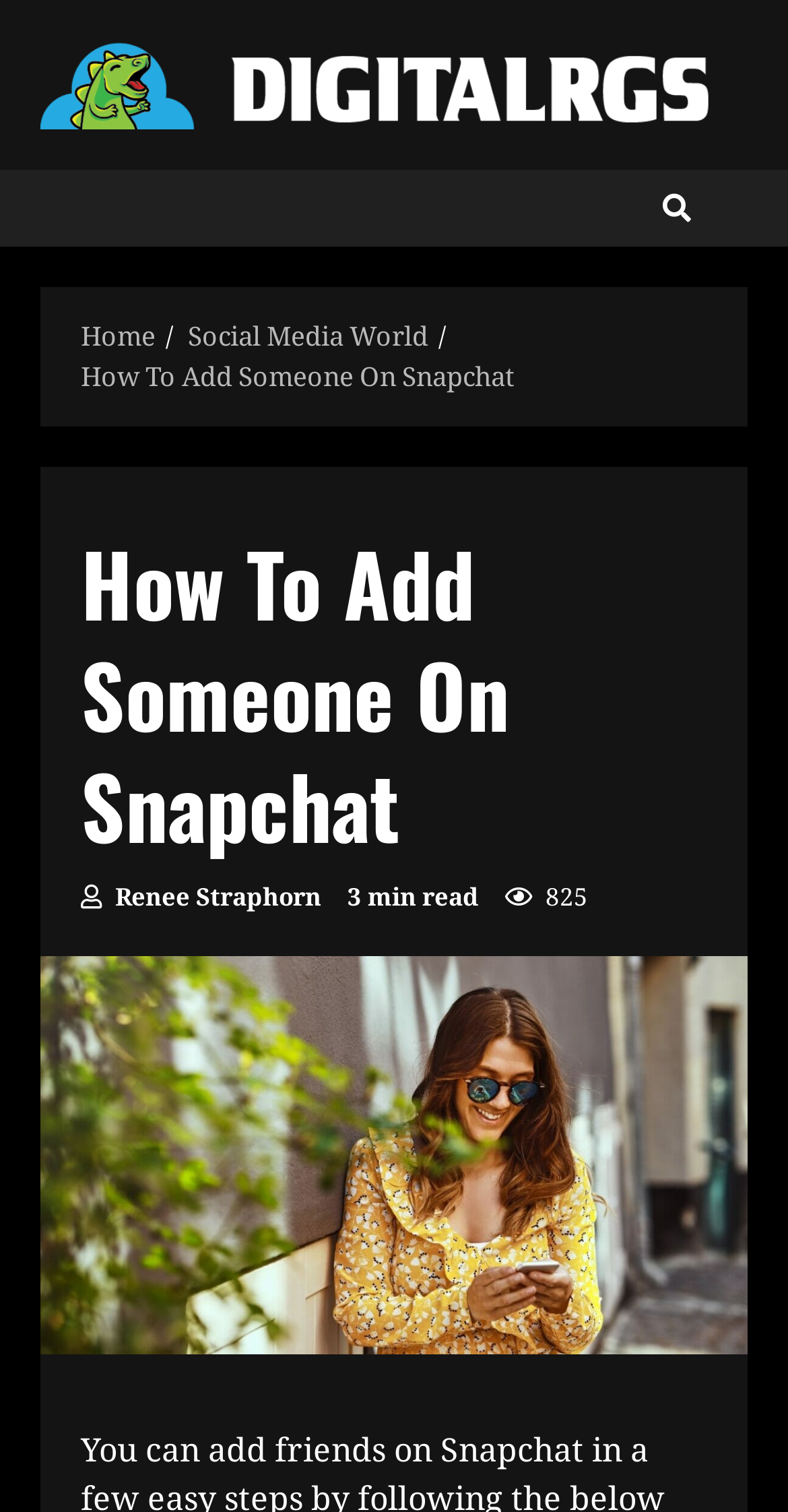Bounding box coordinates are given in the format (top-left x, top-left y, bottom-right x, bottom-right y). All values should be floating point numbers between 0 and 1. Provide the bounding box coordinate for the UI element described as: 770.637.1756

None